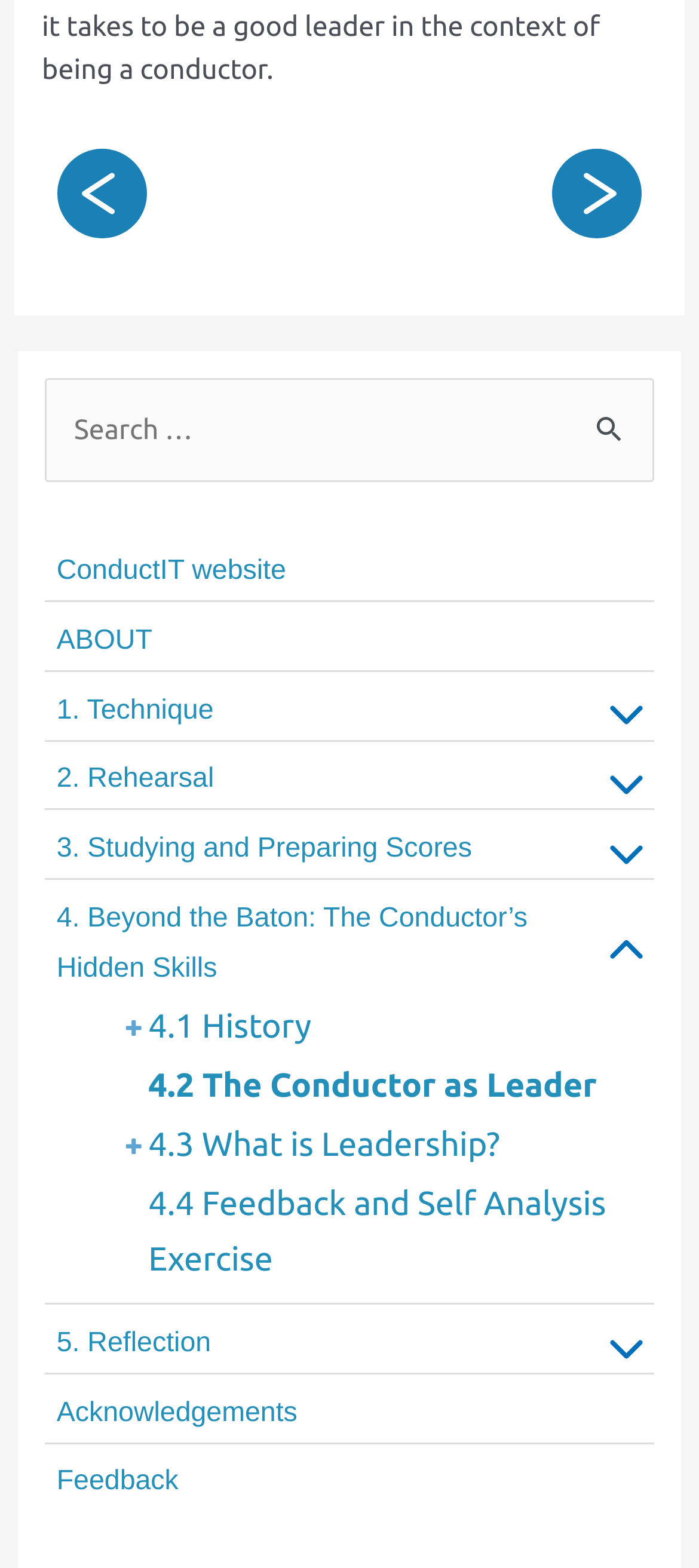Identify the bounding box coordinates for the element you need to click to achieve the following task: "Search for something". Provide the bounding box coordinates as four float numbers between 0 and 1, in the form [left, top, right, bottom].

[0.065, 0.241, 0.935, 0.308]